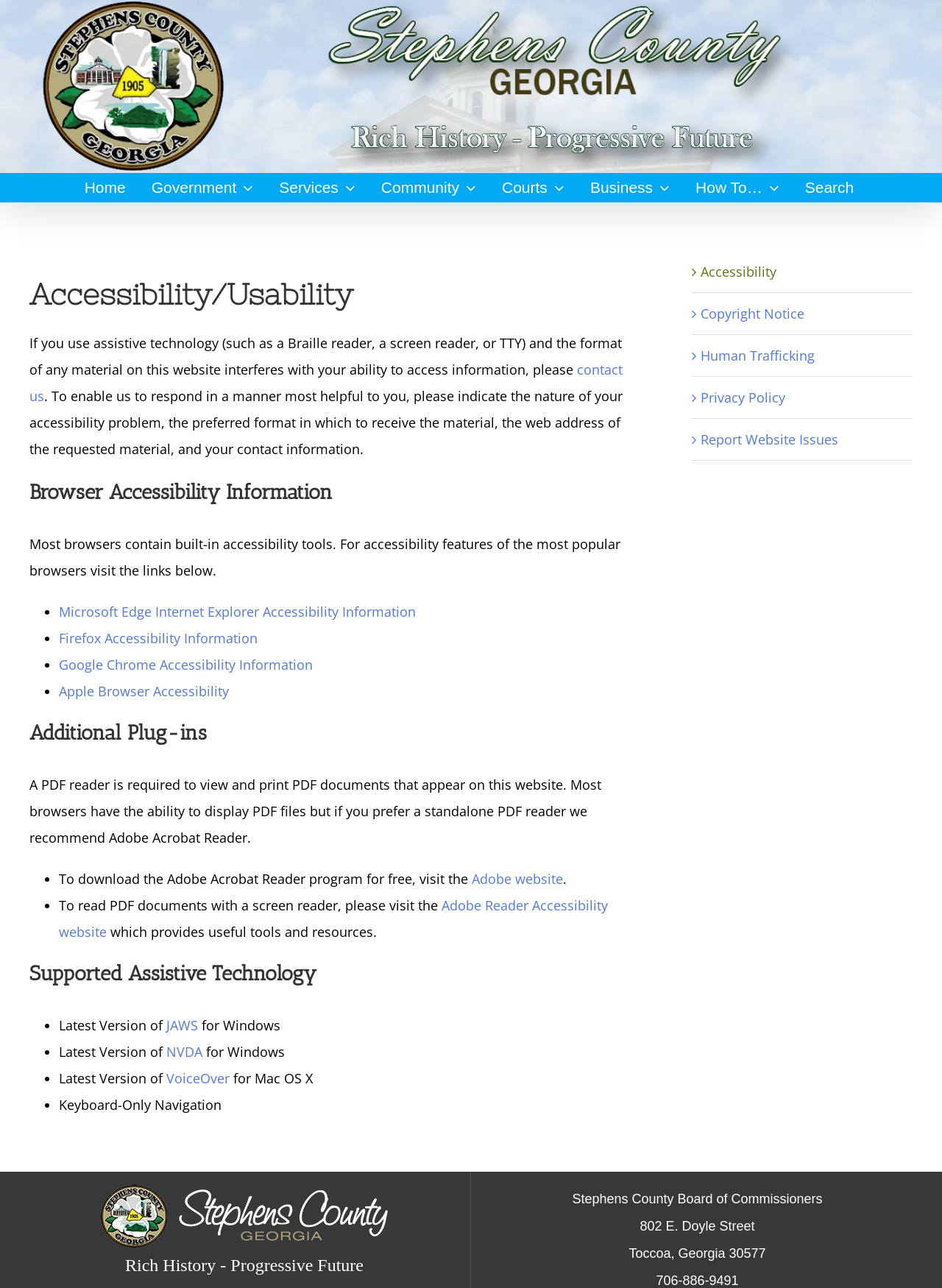How many types of assistive technology are supported?
Can you give a detailed and elaborate answer to the question?

I counted the types of assistive technology supported by looking at the heading 'Supported Assistive Technology'. There are 4 types: JAWS for Windows, NVDA for Windows, VoiceOver for Mac OS X, and Keyboard-Only Navigation.